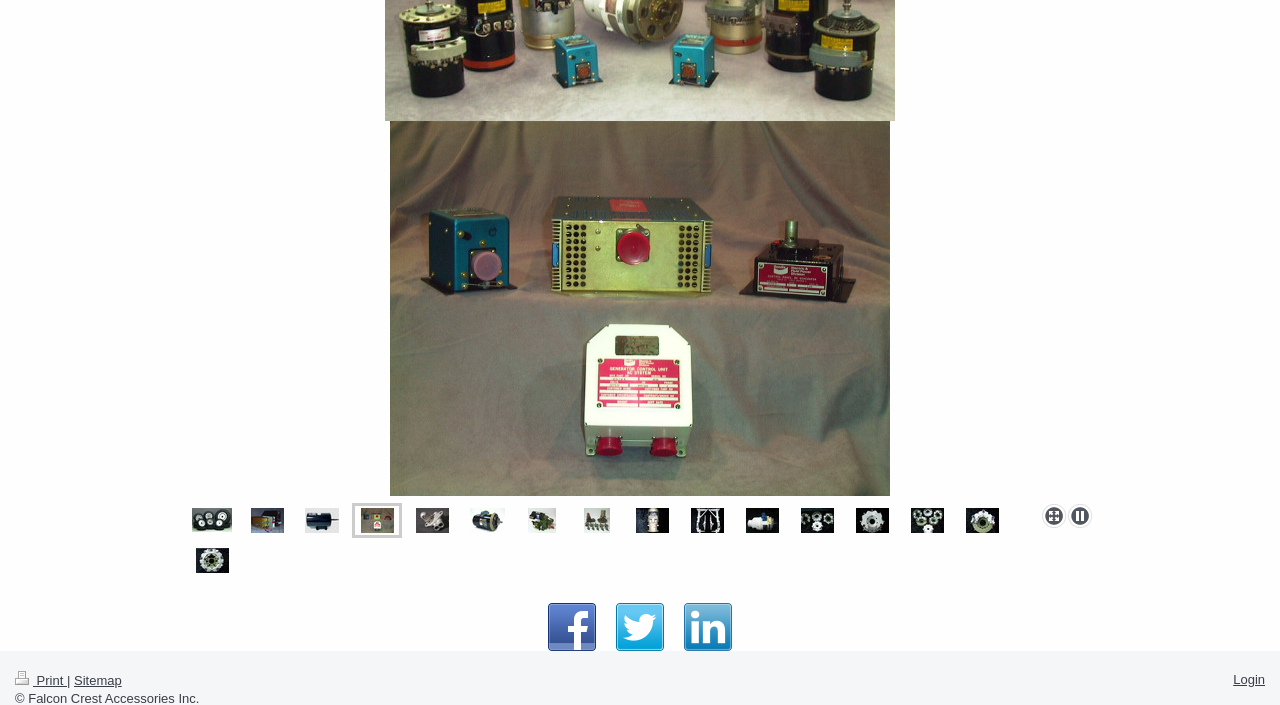How many product categories are there?
Utilize the information in the image to give a detailed answer to the question.

I counted the number of links with accompanying images in the middle section of the webpage, and there are 15 of them, each representing a product category.